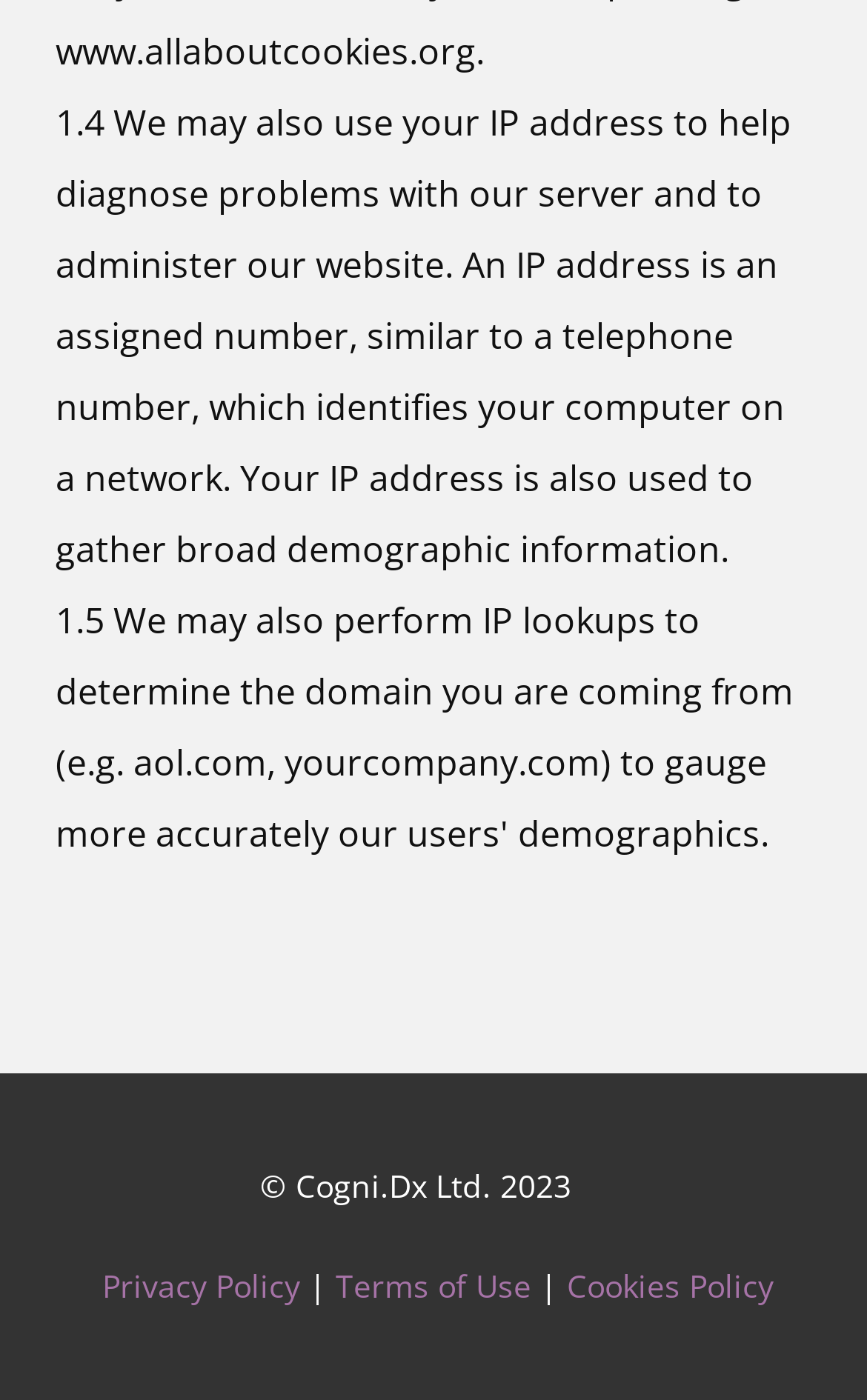Using the details from the image, please elaborate on the following question: What is the company name associated with the website?

The company name associated with the website is Cogni.Dx Ltd., as mentioned in the copyright information at the bottom of the webpage.